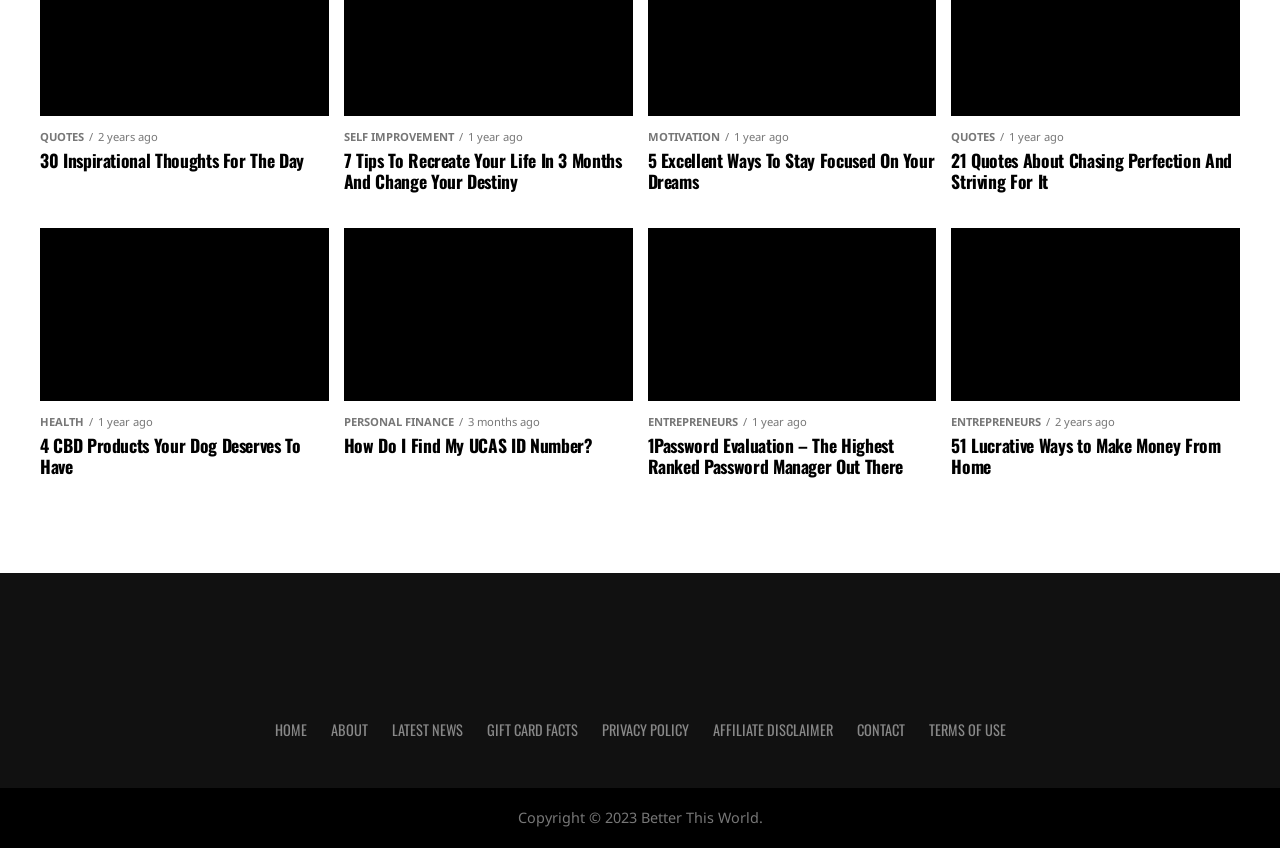What is the year of the copyright information?
Please give a detailed and elaborate answer to the question.

The year of the copyright information can be determined by looking at the StaticText element at the bottom of the webpage which mentions 'Copyright © 2023 Better This World'.